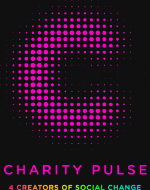Present an elaborate depiction of the scene captured in the image.

The image features a vibrant and modern design focused on the theme of social impact. Prominently displayed is a large letter "C," rendered in a striking pink color made up of a dotted pattern against a sleek black background. Below the "C," the words "CHARITY PULSE" are boldly written in the same vivid pink, drawing attention to the cause it represents. Further emphasizing the theme of empowerment and social change, the tagline "4 CREATORS OF SOCIAL CHANGE" is presented in a smaller, yet equally eye-catching white font. This design encapsulates a contemporary and dynamic approach to charity, inspiring viewers to engage with and support initiatives aimed at making a positive difference in society.